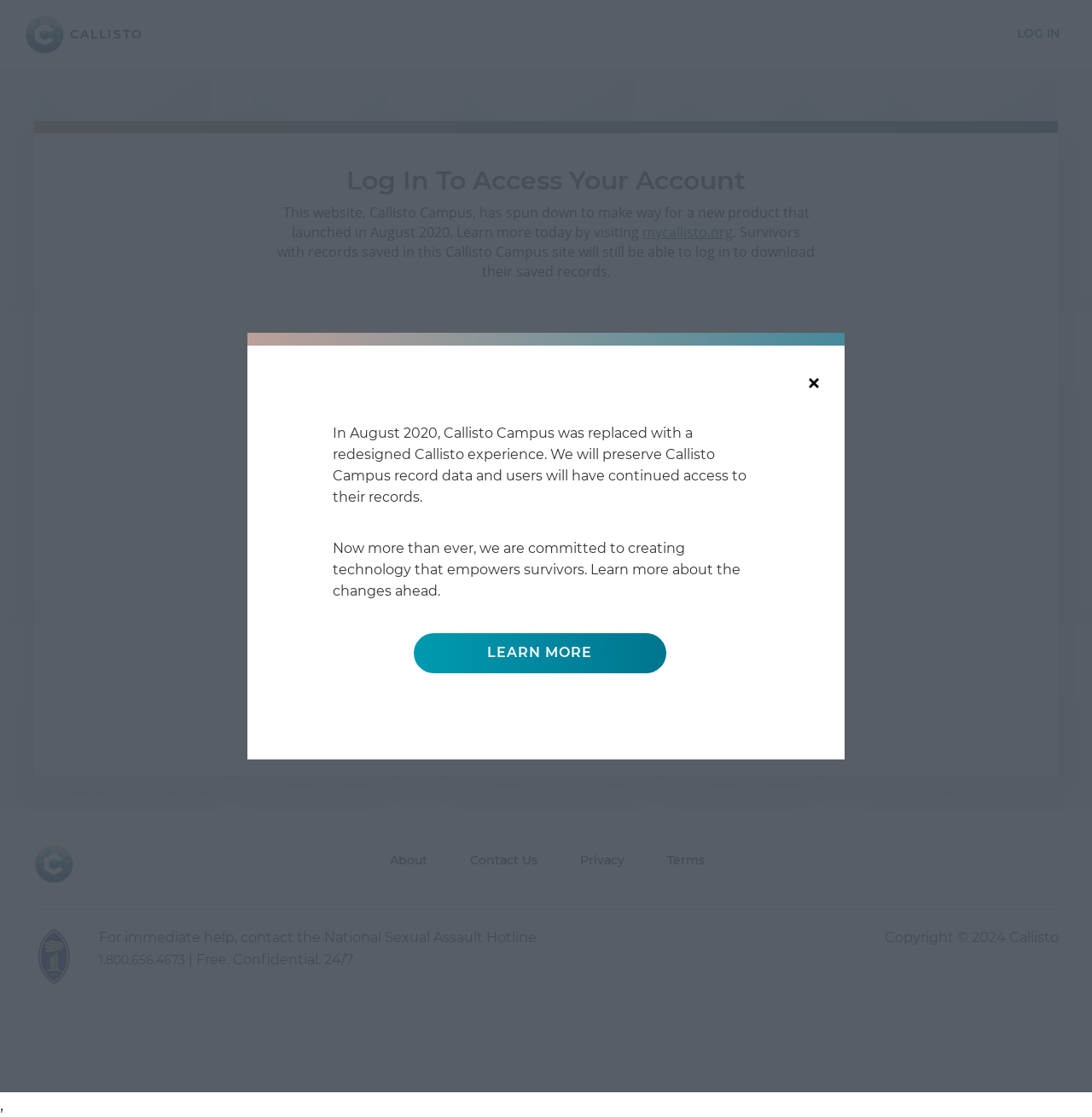Please specify the bounding box coordinates for the clickable region that will help you carry out the instruction: "Enter username".

[0.234, 0.367, 0.766, 0.405]